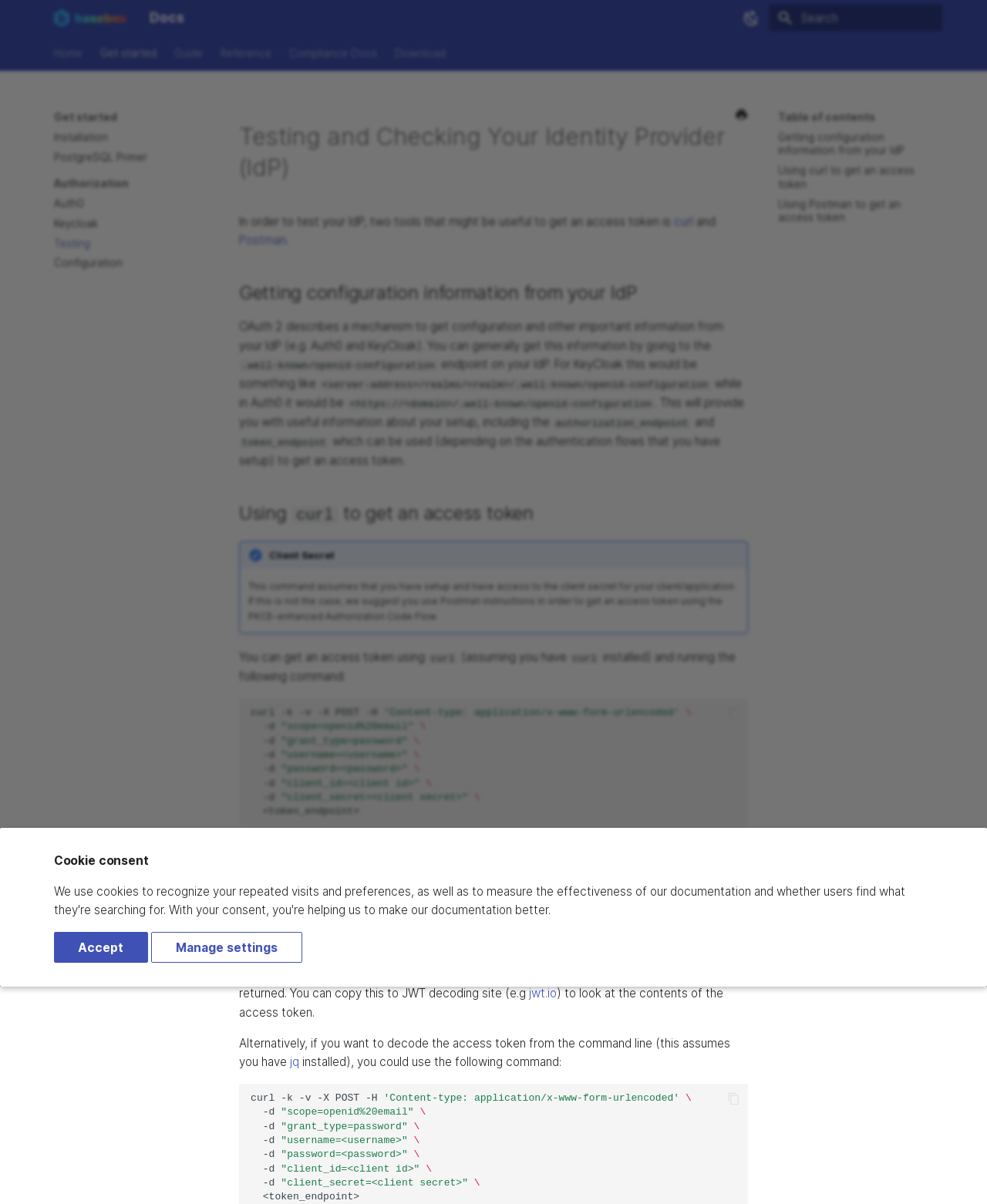Generate the text of the webpage's primary heading.

Testing and Checking Your Identity Provider (IdP)